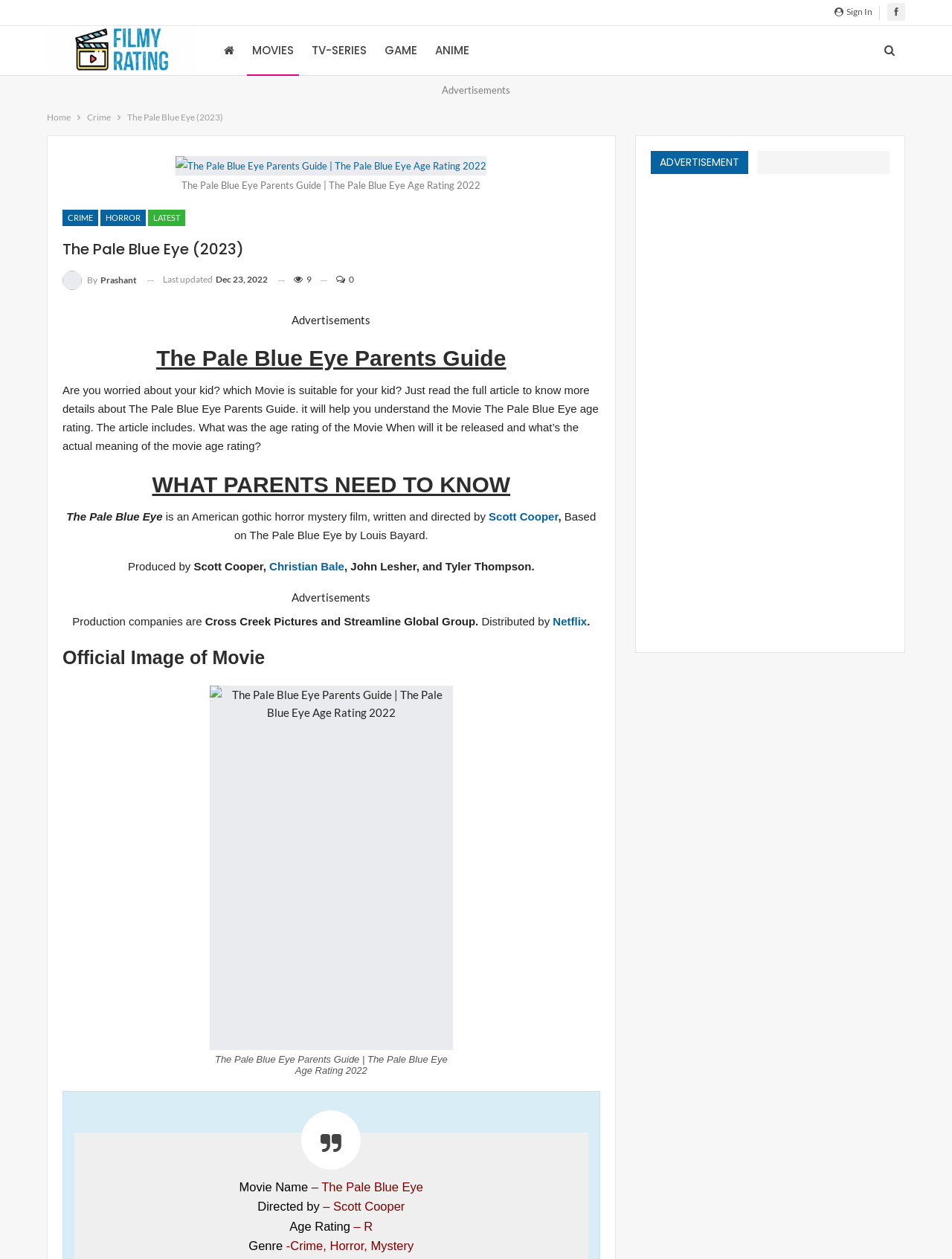Can you determine the bounding box coordinates of the area that needs to be clicked to fulfill the following instruction: "Click on MOVIES"?

[0.259, 0.021, 0.314, 0.06]